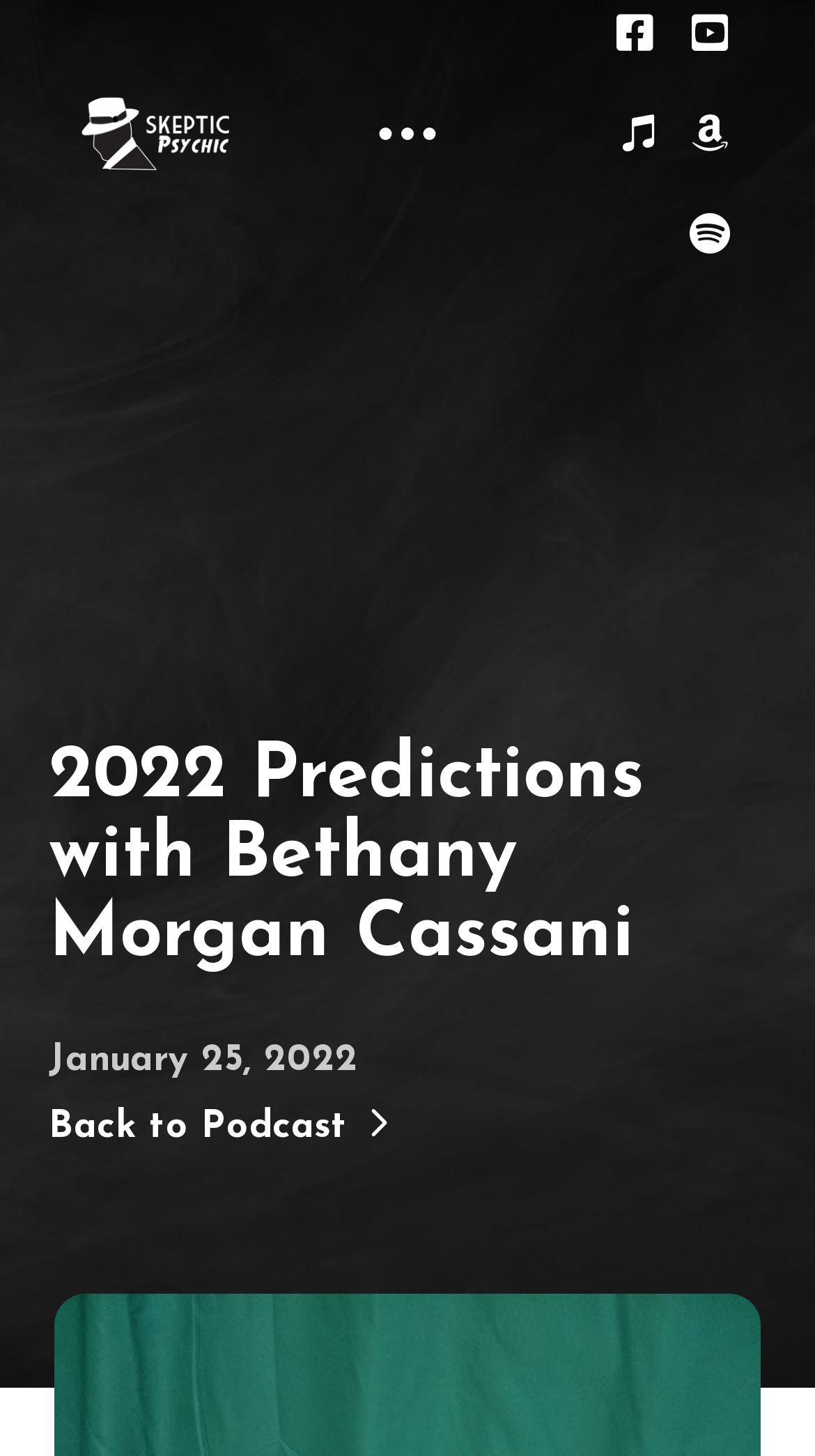Can you locate the main headline on this webpage and provide its text content?

2022 Predictions with Bethany Morgan Cassani